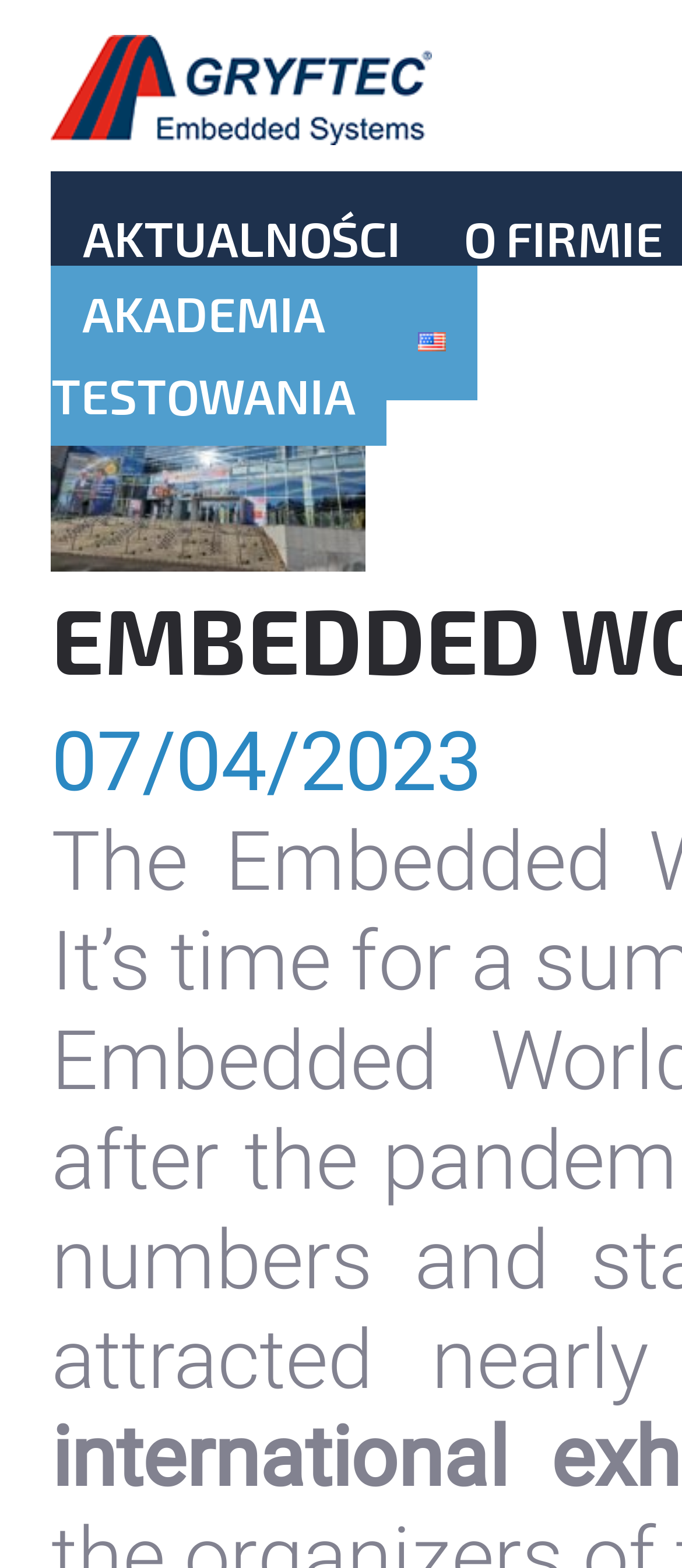Please find the bounding box for the following UI element description. Provide the coordinates in (top-left x, top-left y, bottom-right x, bottom-right y) format, with values between 0 and 1: parent_node: AKTUALNOŚCI

[0.075, 0.064, 0.634, 0.1]